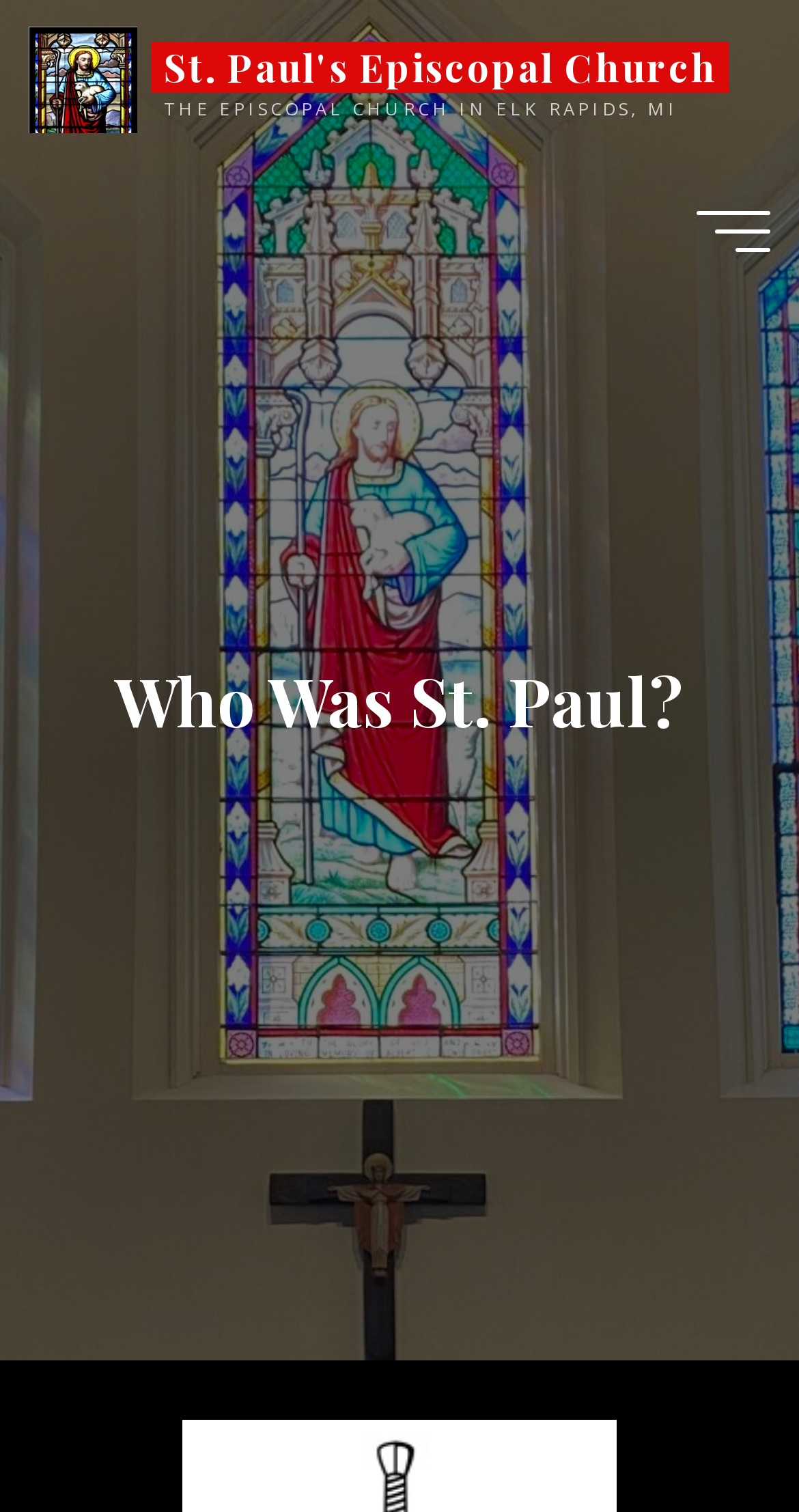Use a single word or phrase to answer the question:
What is the name of the church?

St. Paul's Episcopal Church